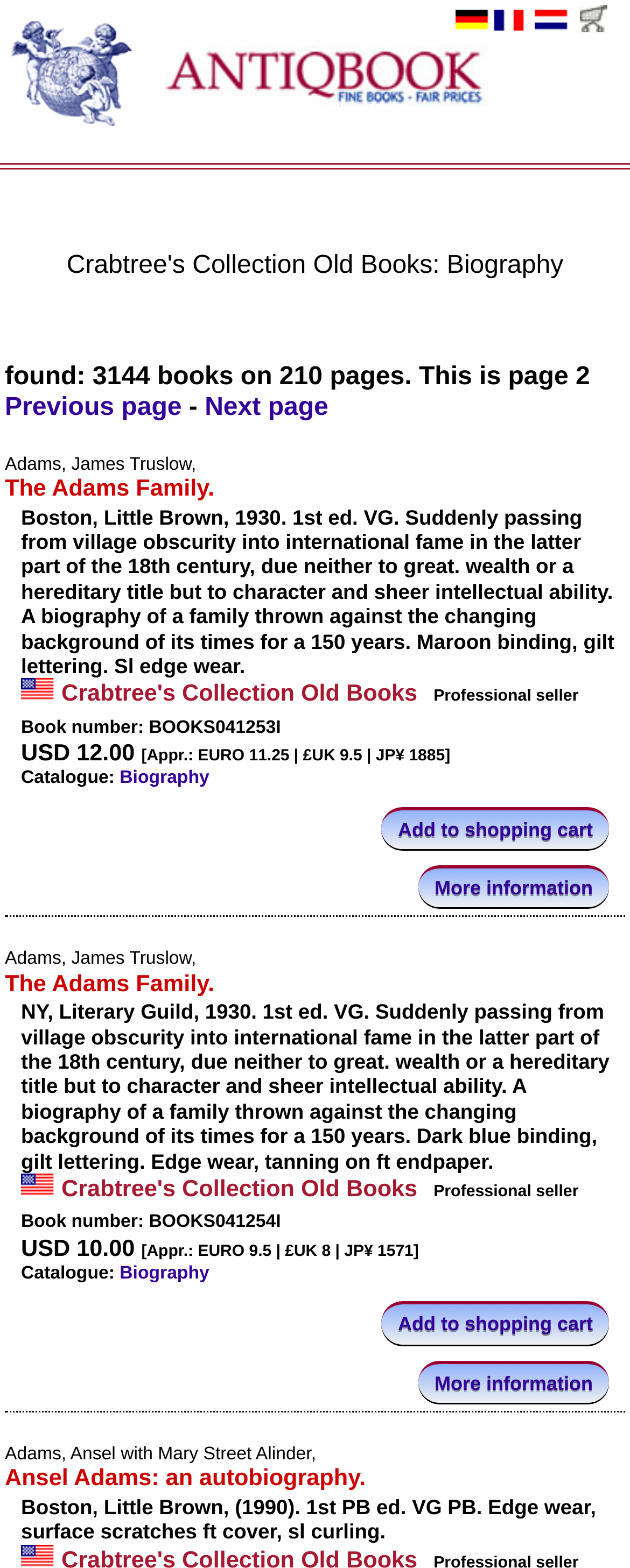Explain in detail what is displayed on the webpage.

This webpage appears to be a biography book listing page. At the top, there are several links and images, likely navigation or social media links. Below these, there is a table with pagination controls, showing that this is page 2 of a 210-page list, with links to previous and next pages.

The main content of the page is a list of book entries, each with a similar structure. Each entry includes the author and title of the book, a brief description, and details about the book's condition, price, and catalog information. There are also links to add the book to a shopping cart or to get more information about the book.

There are three book entries on this page, each with a similar layout. The first entry is for "The Adams Family" by James Truslow Adams, published in 1930. The second entry is also for "The Adams Family" but with a different publication date and details. The third entry is for "Ansel Adams: an autobiography" by Ansel Adams and Mary Street Alinder, published in 1990.

Each book entry includes an image, likely a cover image of the book, and several lines of text describing the book's condition, price, and other details. There are also links to add the book to a shopping cart or to get more information about the book.